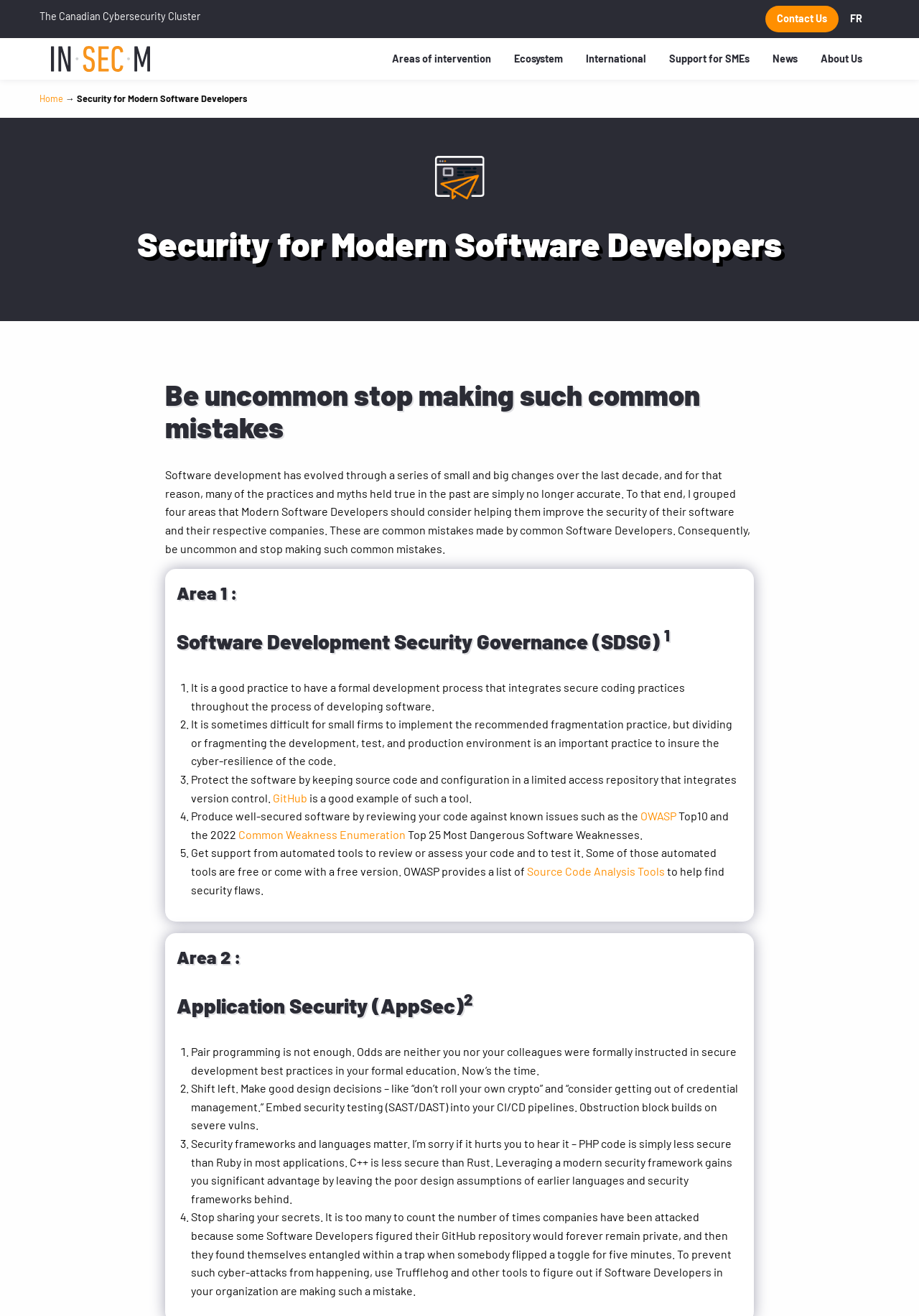Pinpoint the bounding box coordinates of the area that must be clicked to complete this instruction: "Learn about Areas of intervention".

[0.414, 0.035, 0.547, 0.055]